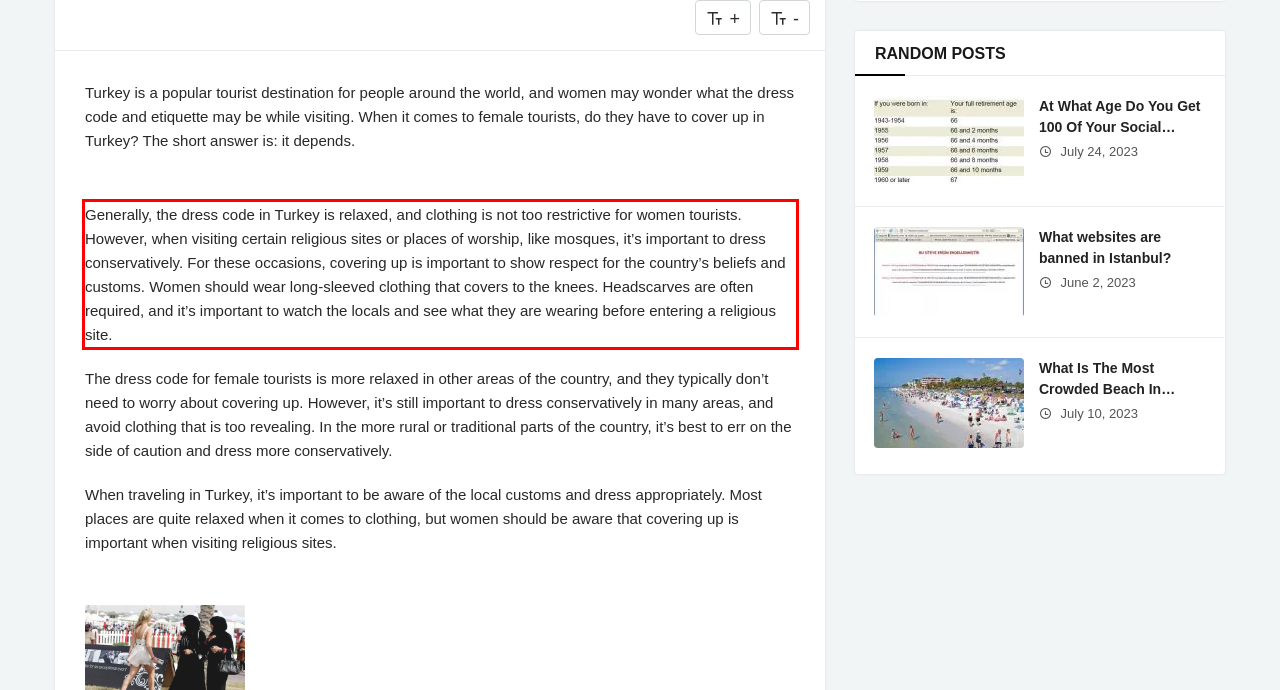Examine the webpage screenshot, find the red bounding box, and extract the text content within this marked area.

Generally, the dress code in Turkey is relaxed, and clothing is not too restrictive for women tourists. However, when visiting certain religious sites or places of worship, like mosques, it’s important to dress conservatively. For these occasions, covering up is important to show respect for the country’s beliefs and customs. Women should wear long-sleeved clothing that covers to the knees. Headscarves are often required, and it’s important to watch the locals and see what they are wearing before entering a religious site.